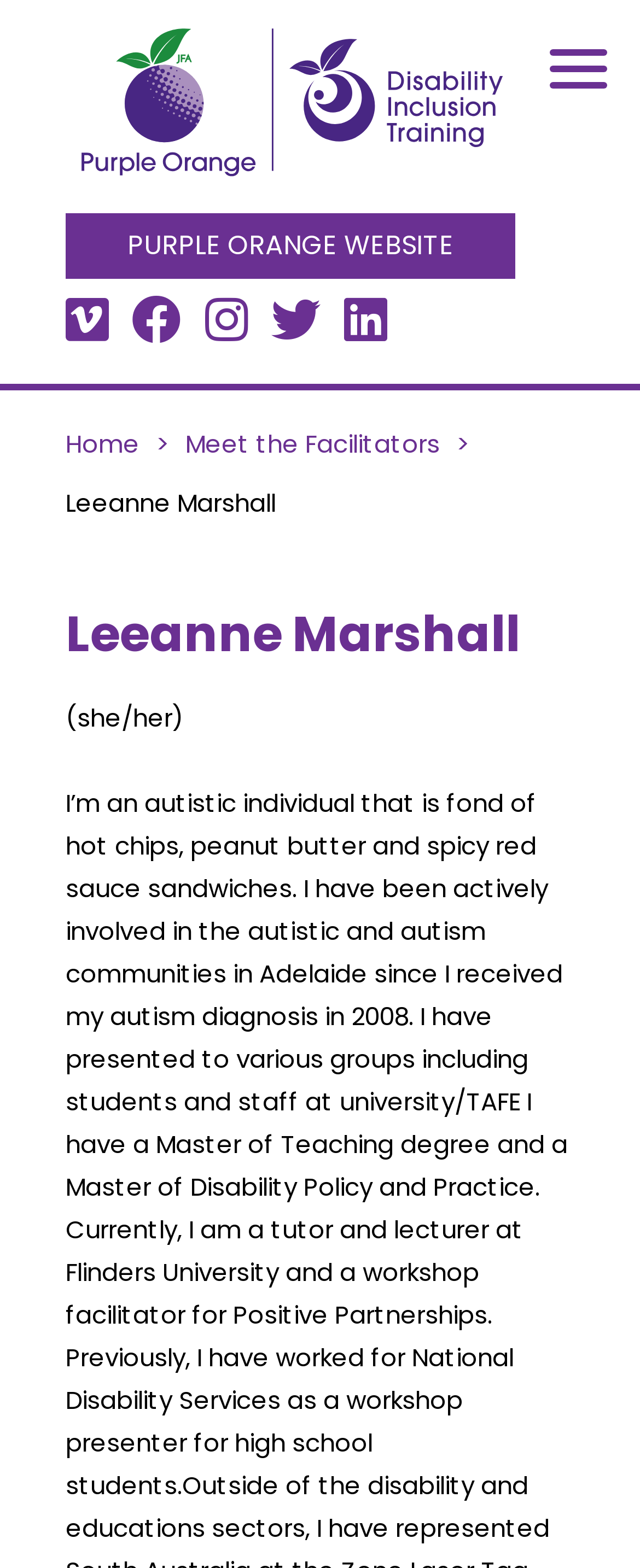Given the description "aria-label="Facebook"", determine the bounding box of the corresponding UI element.

[0.206, 0.183, 0.283, 0.227]